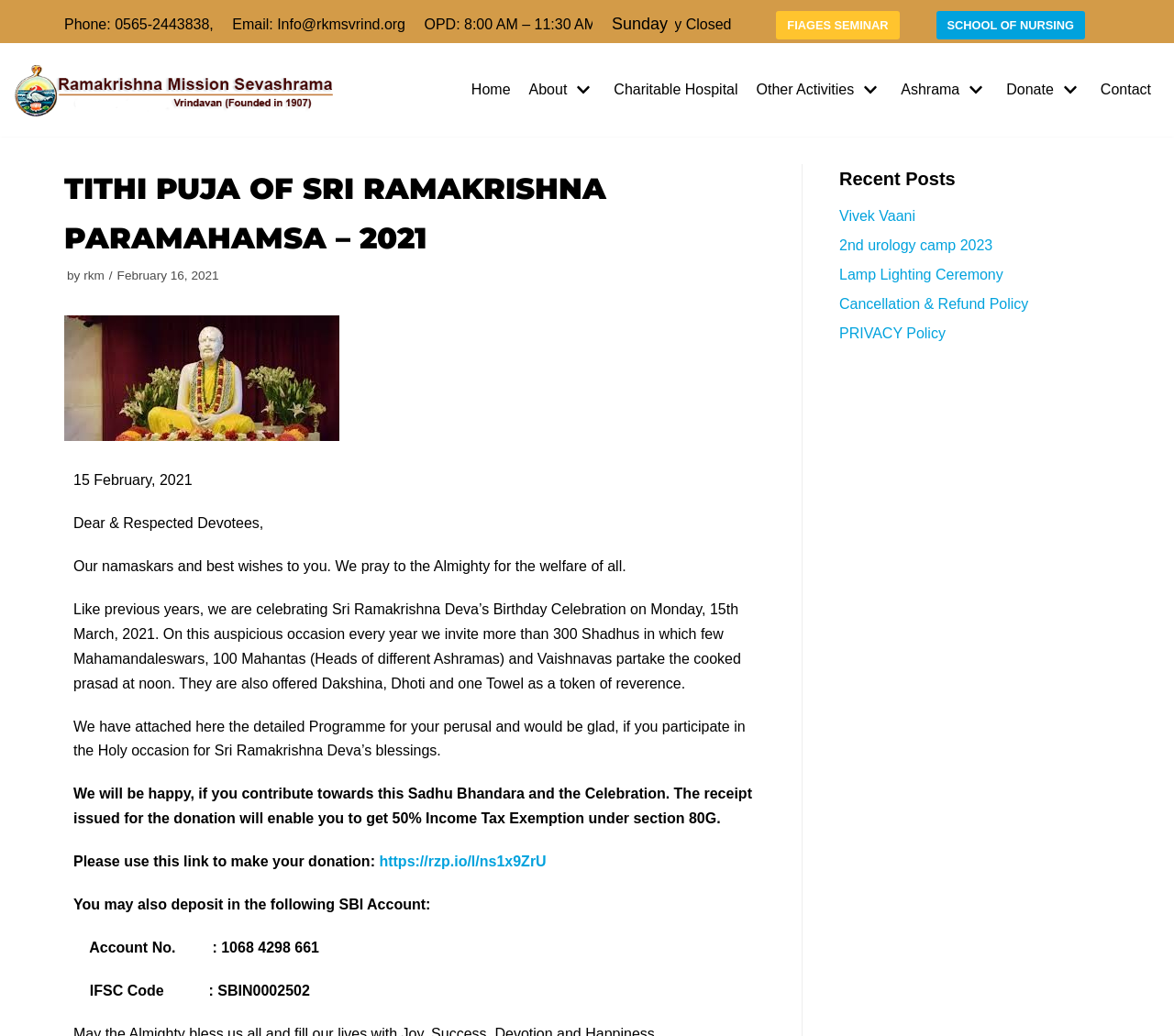Please identify the bounding box coordinates of the element's region that should be clicked to execute the following instruction: "Visit the FIAGES SEMINAR page". The bounding box coordinates must be four float numbers between 0 and 1, i.e., [left, top, right, bottom].

[0.661, 0.011, 0.766, 0.038]